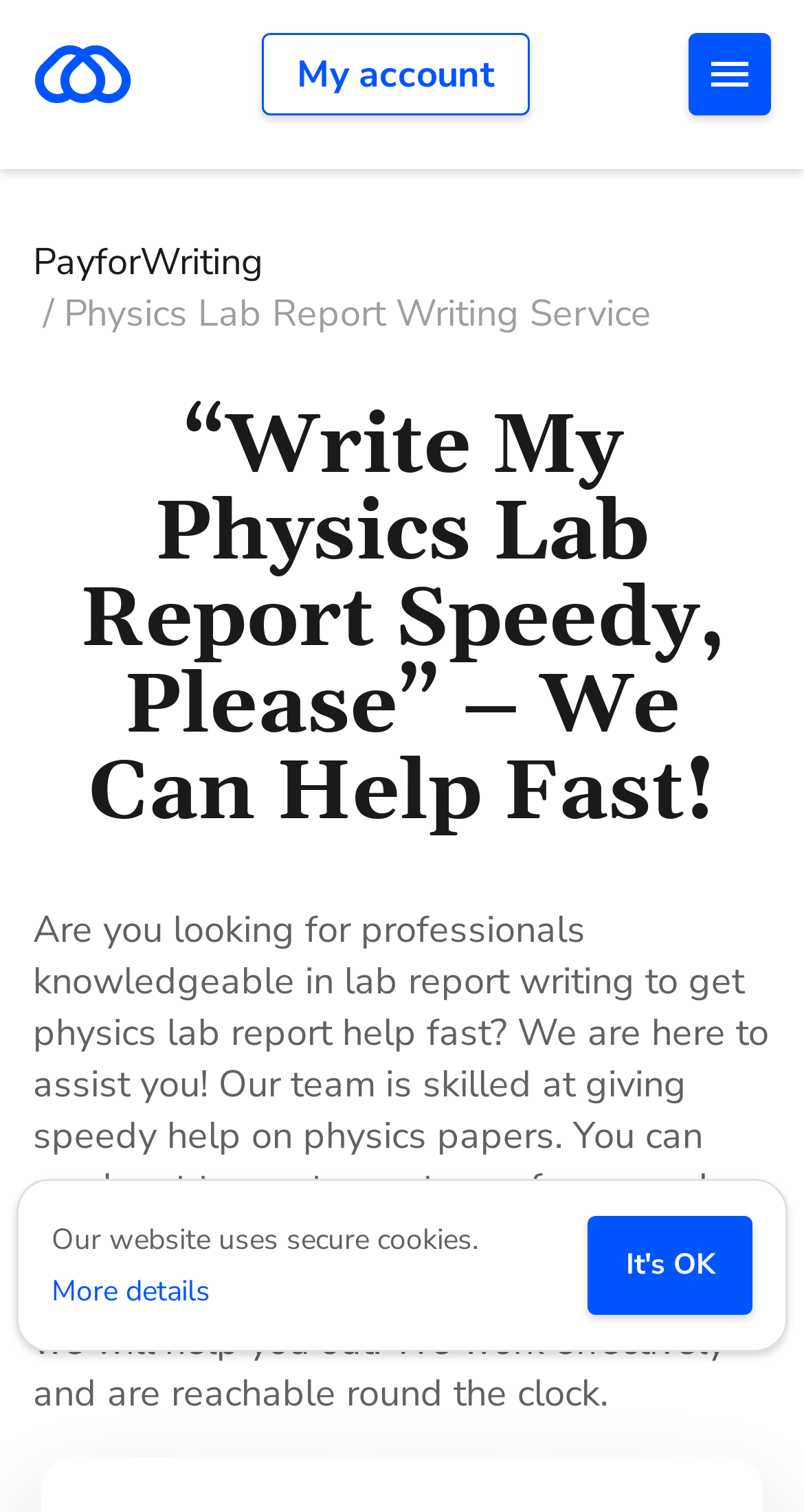Find the bounding box coordinates for the HTML element specified by: "PayforWriting".

[0.041, 0.157, 0.328, 0.189]